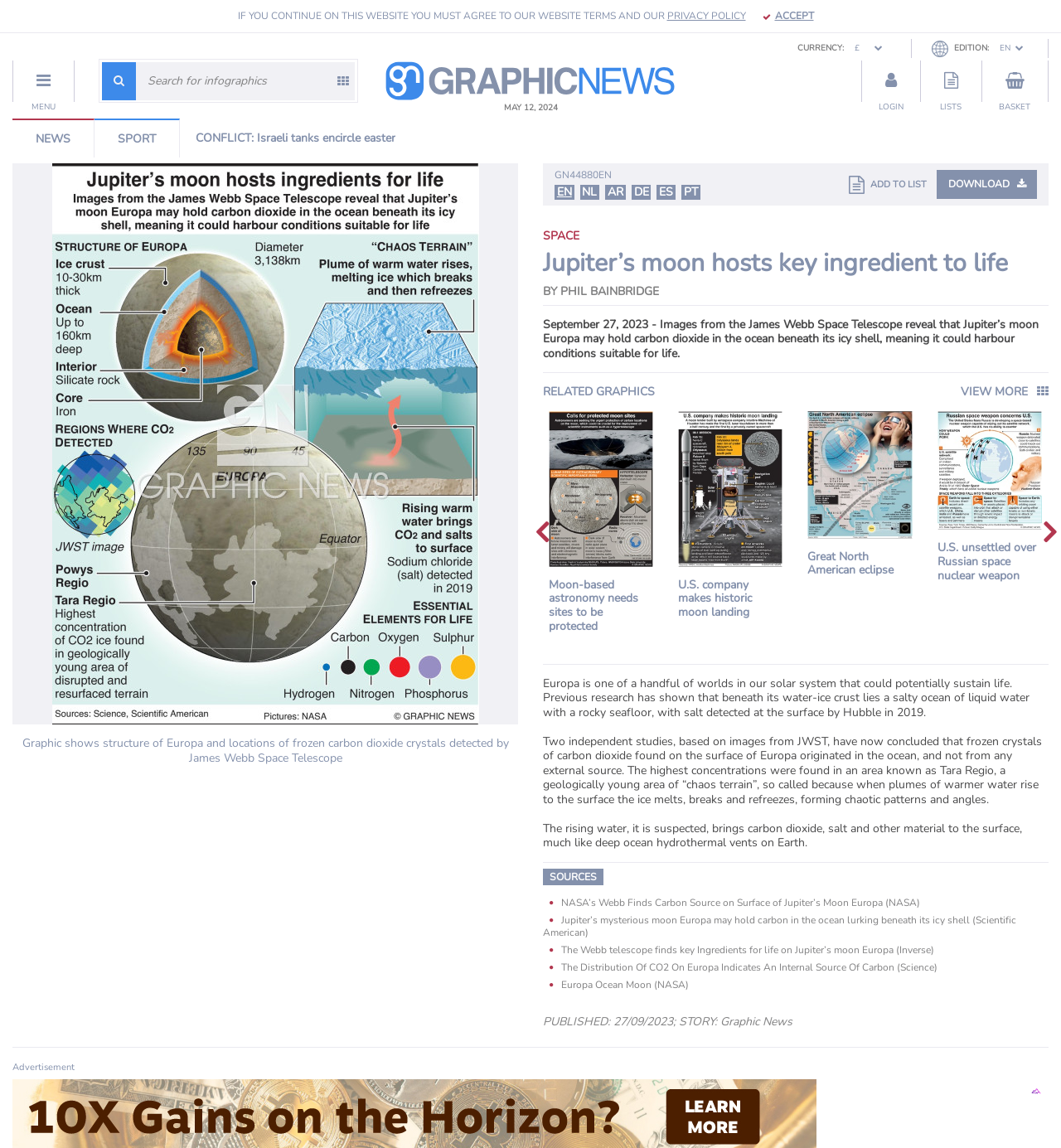Locate the bounding box coordinates of the element's region that should be clicked to carry out the following instruction: "Login". The coordinates need to be four float numbers between 0 and 1, i.e., [left, top, right, bottom].

[0.812, 0.053, 0.867, 0.088]